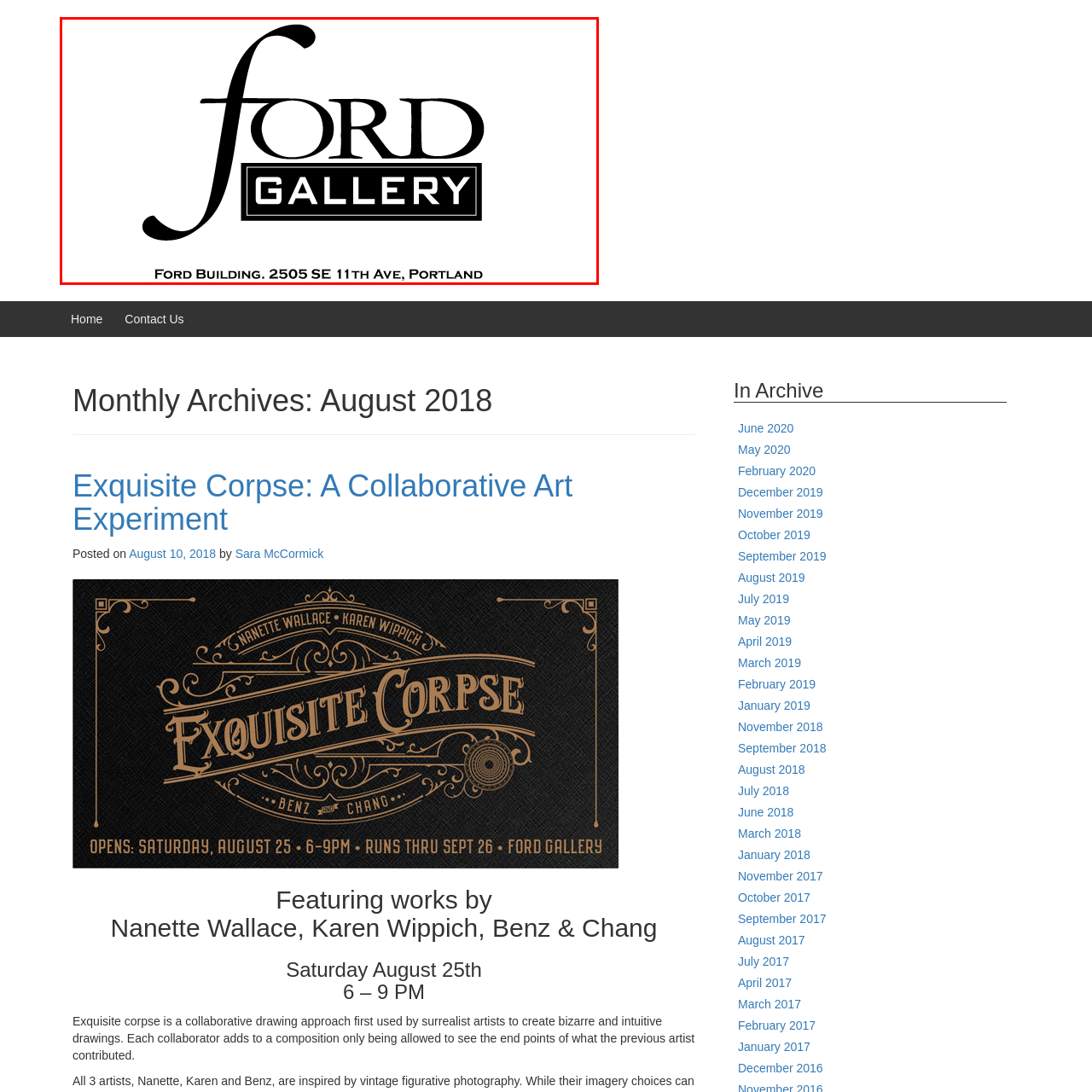What is the font style of the word 'FORD' in the logo?
Pay attention to the segment of the image within the red bounding box and offer a detailed answer to the question.

The caption describes the font style of the word 'FORD' as 'elegant, stylized', which suggests a sophisticated and refined typography.